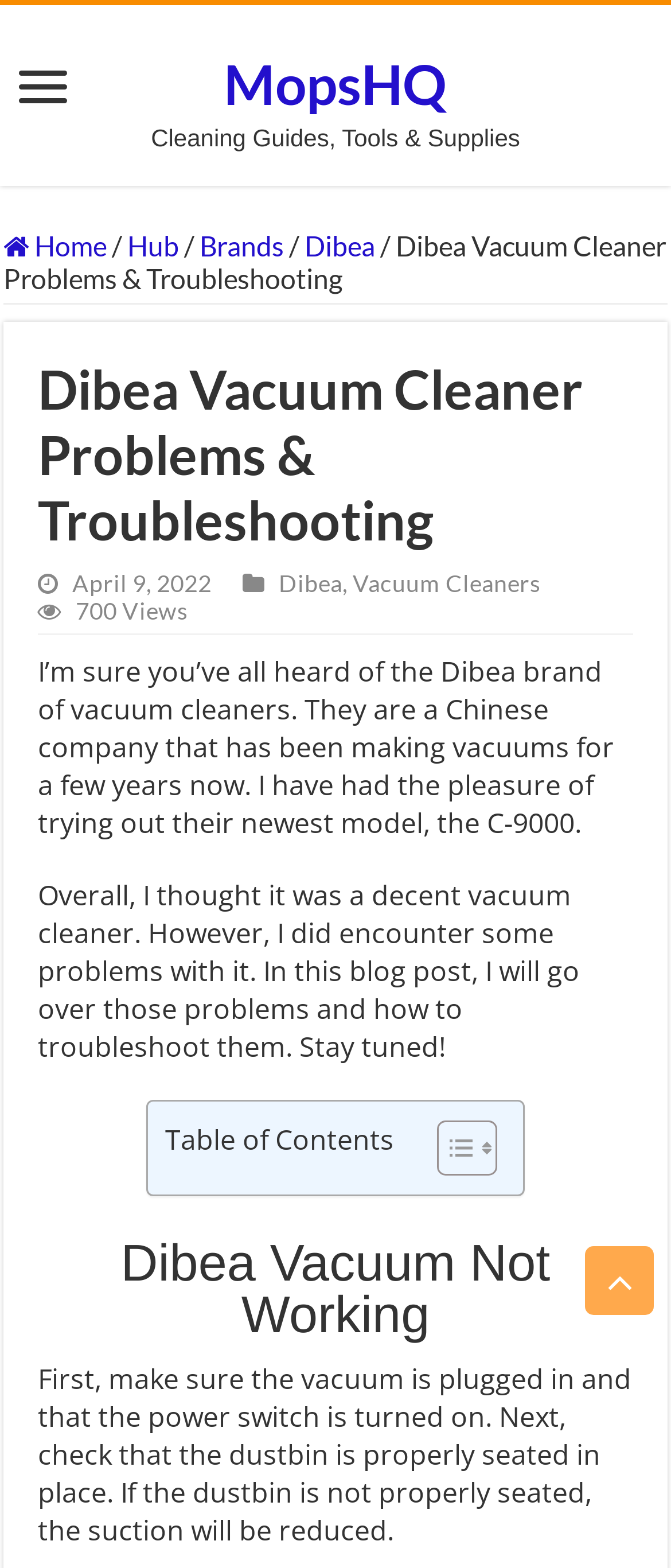Summarize the webpage with a detailed and informative caption.

The webpage is about Dibea vacuum cleaner problems and troubleshooting. At the top, there is a navigation menu with links to "Home", "Hub", "Brands", and "Dibea". Below the navigation menu, there is a heading that reads "Dibea Vacuum Cleaner Problems & Troubleshooting" followed by a subheading with the date "April 9, 2022". 

To the right of the subheading, there are links to "Dibea" and "Vacuum Cleaners", as well as a text indicating "700 Views". Below this section, there is a brief introduction to the Dibea brand and the author's experience with their newest model, the C-9000. The author mentions that they encountered some problems with the vacuum cleaner and will discuss them in the blog post.

The main content of the webpage is divided into sections, with headings such as "Dibea Vacuum Not Working". Each section provides troubleshooting steps and solutions to common problems with the vacuum cleaner. On the right side of the page, there is a table of contents with links to different sections of the webpage. The table of contents is accompanied by two small icons. 

At the very bottom of the page, there is a "Scroll To Top" button. Overall, the webpage is focused on providing troubleshooting guides and solutions to problems with Dibea vacuum cleaners.